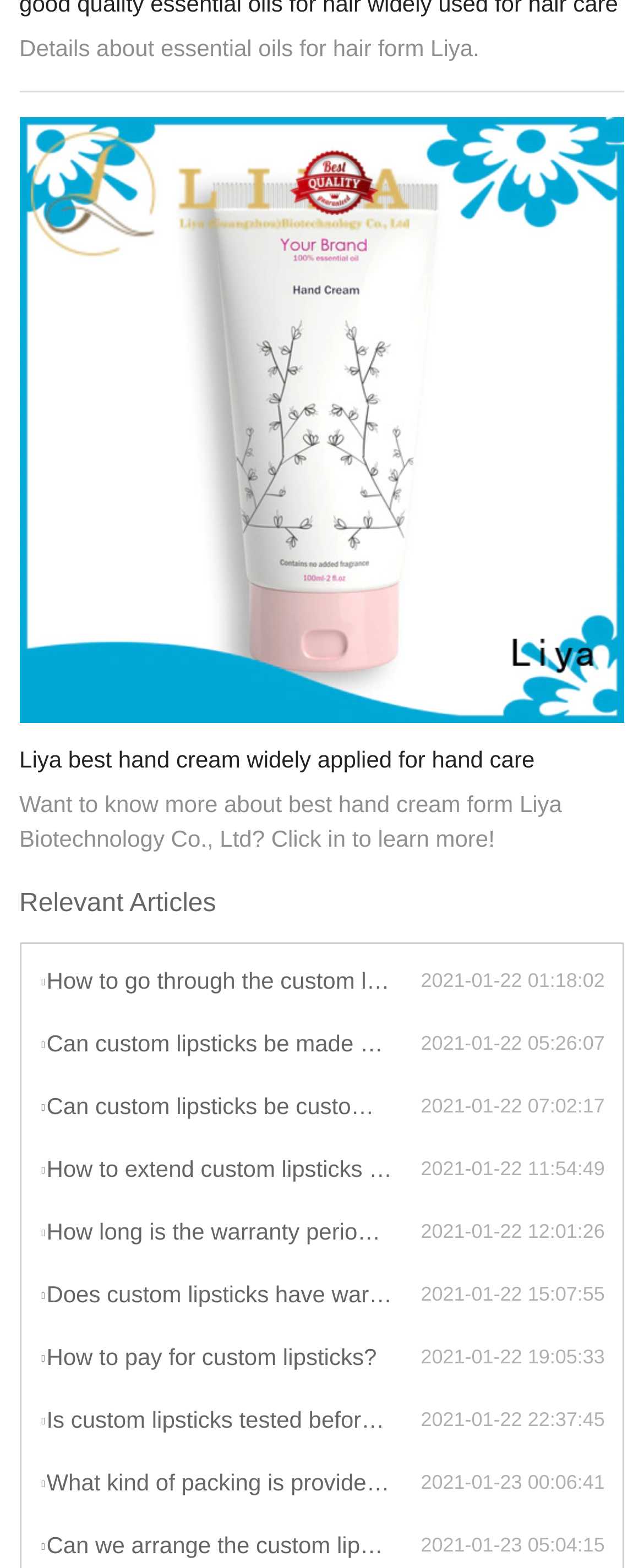What is the topic of the relevant articles?
Using the screenshot, give a one-word or short phrase answer.

Custom lipsticks